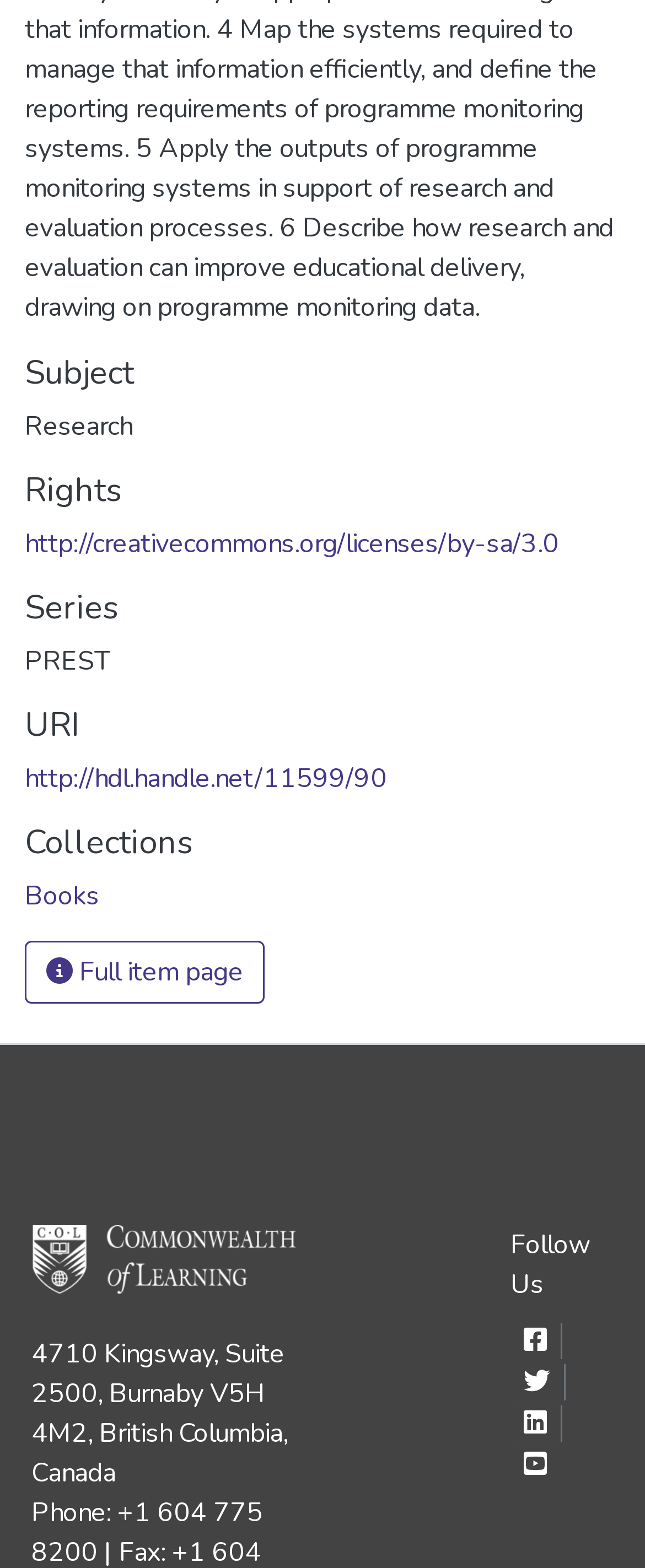Give a short answer to this question using one word or a phrase:
What is the subject of the research?

Not specified